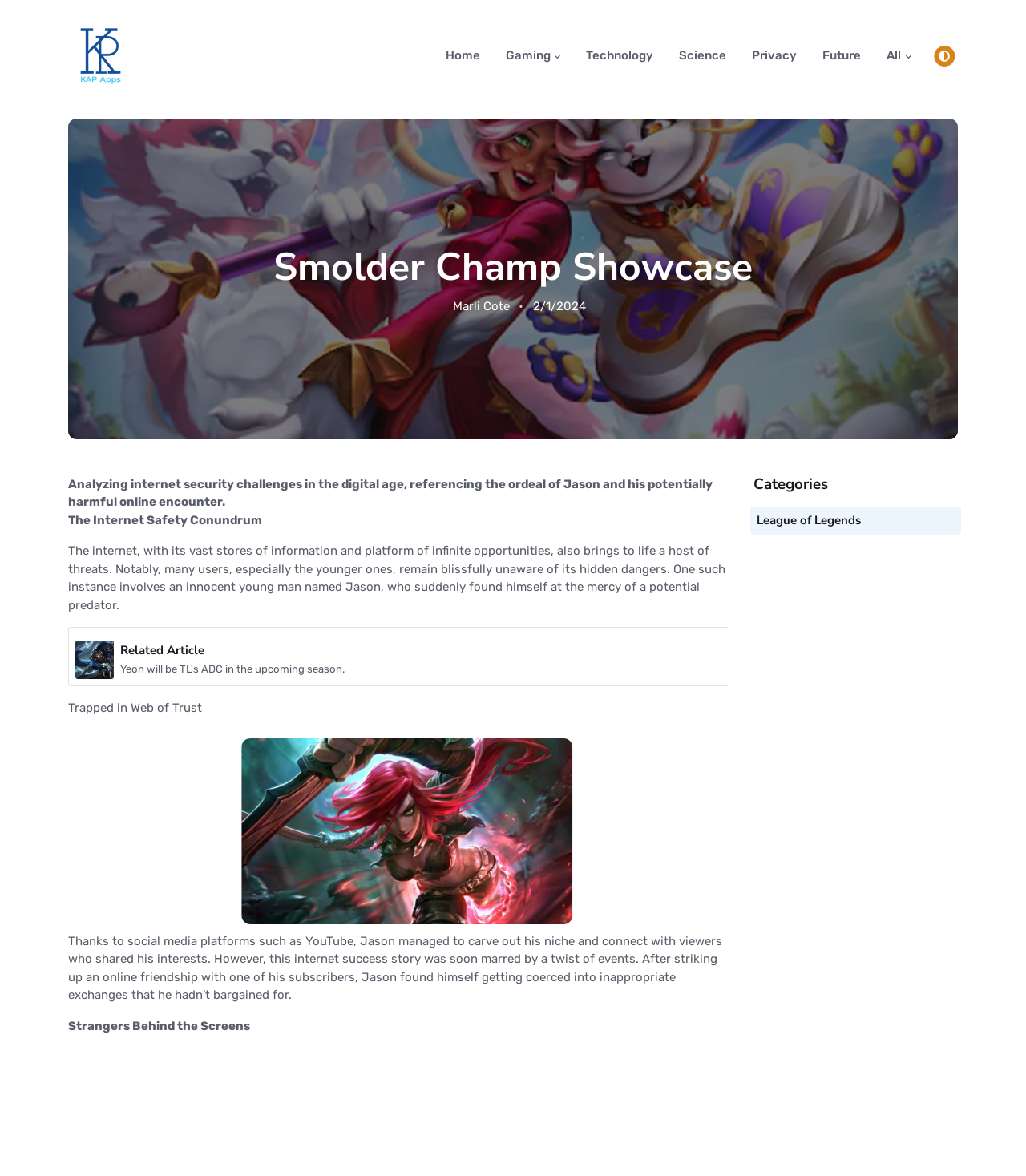Pinpoint the bounding box coordinates of the clickable area necessary to execute the following instruction: "Click on the button with a search icon". The coordinates should be given as four float numbers between 0 and 1, namely [left, top, right, bottom].

[0.91, 0.039, 0.931, 0.057]